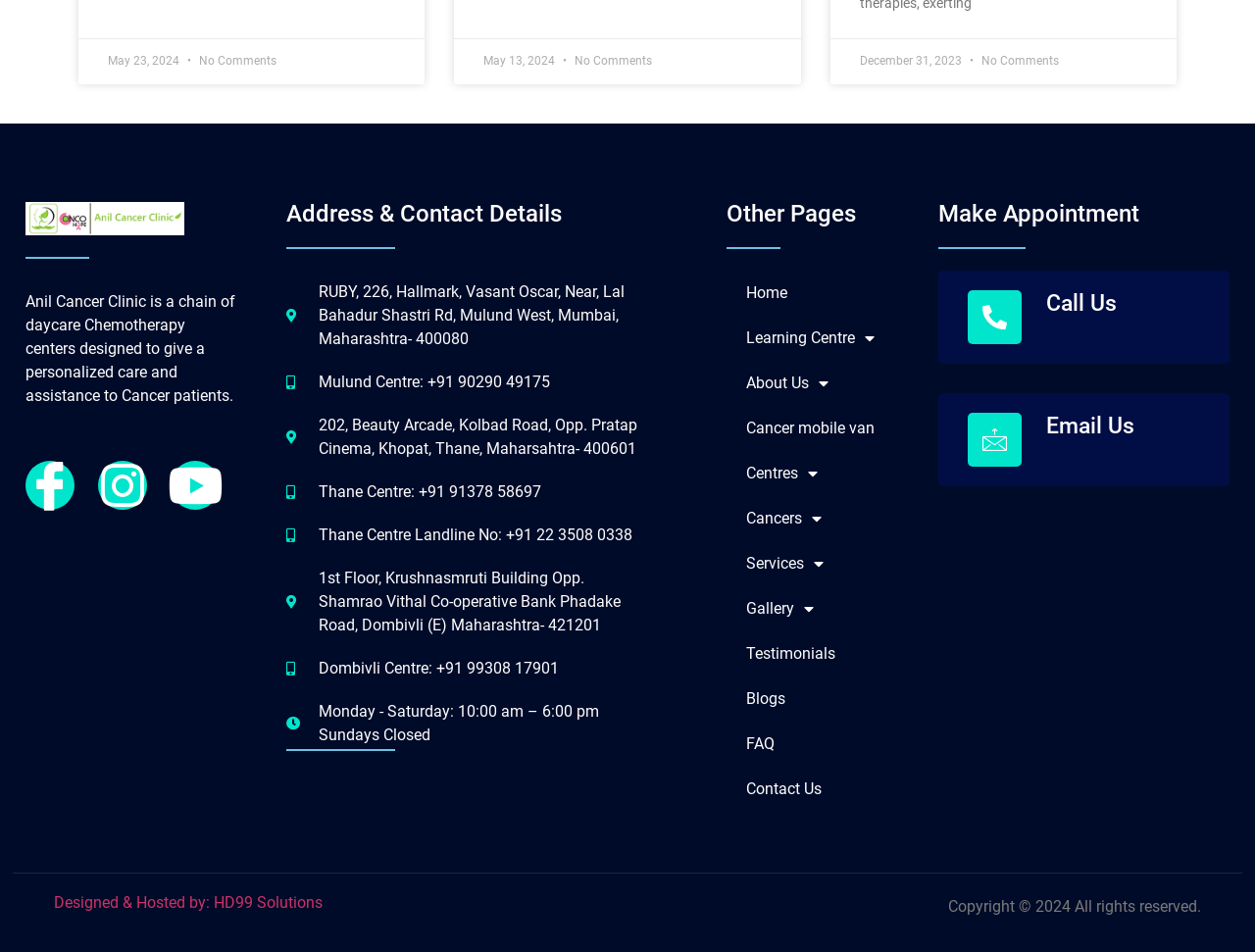What is the name of the cancer clinic?
Kindly answer the question with as much detail as you can.

The name of the cancer clinic can be found in the static text element 'Anil Cancer Clinic is a chain of daycare Chemotherapy centers designed to give a personalized care and assistance to Cancer patients.' which is located at the top of the webpage.